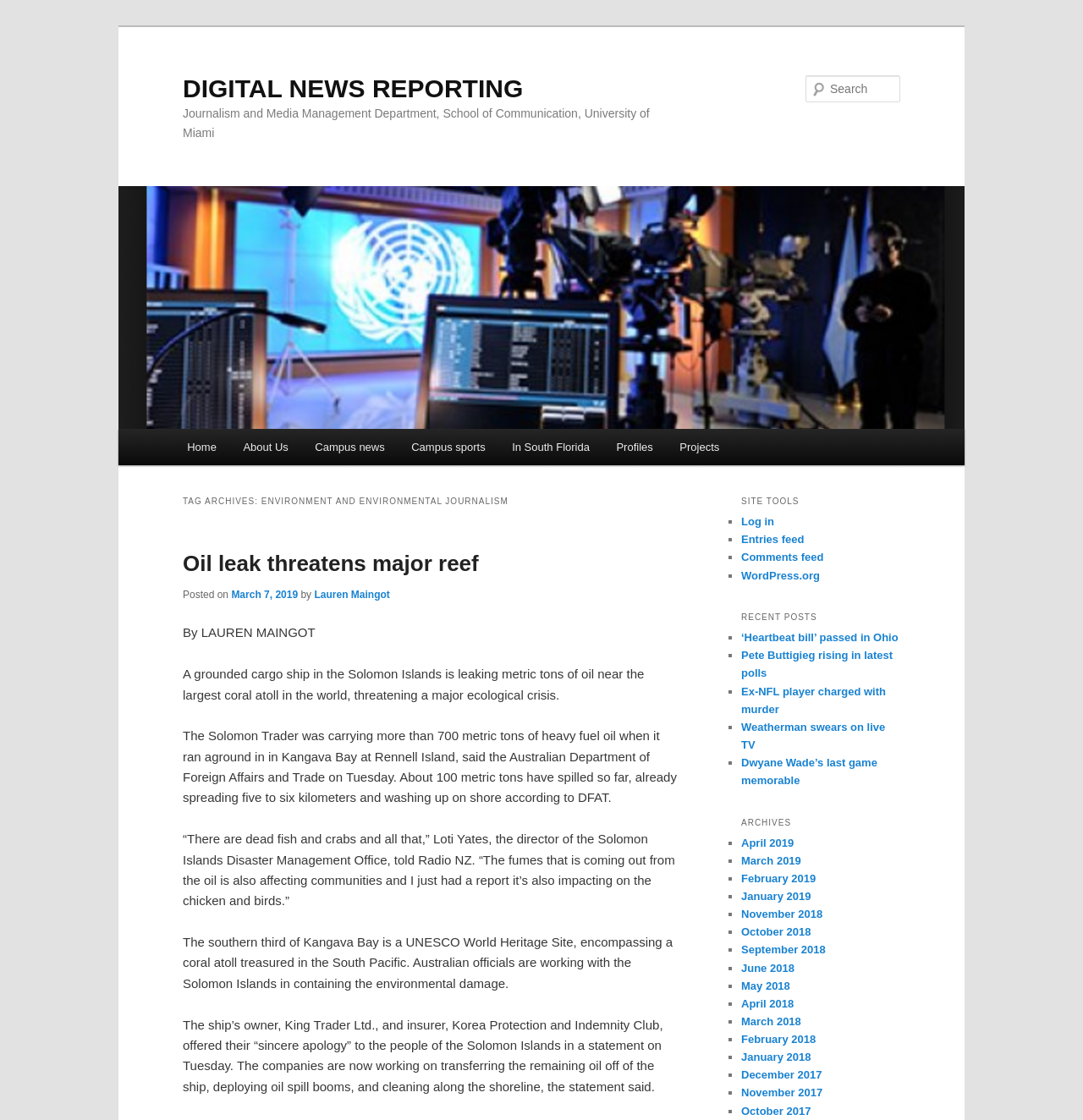Please answer the following question using a single word or phrase: 
What is the purpose of the search box?

To search the website